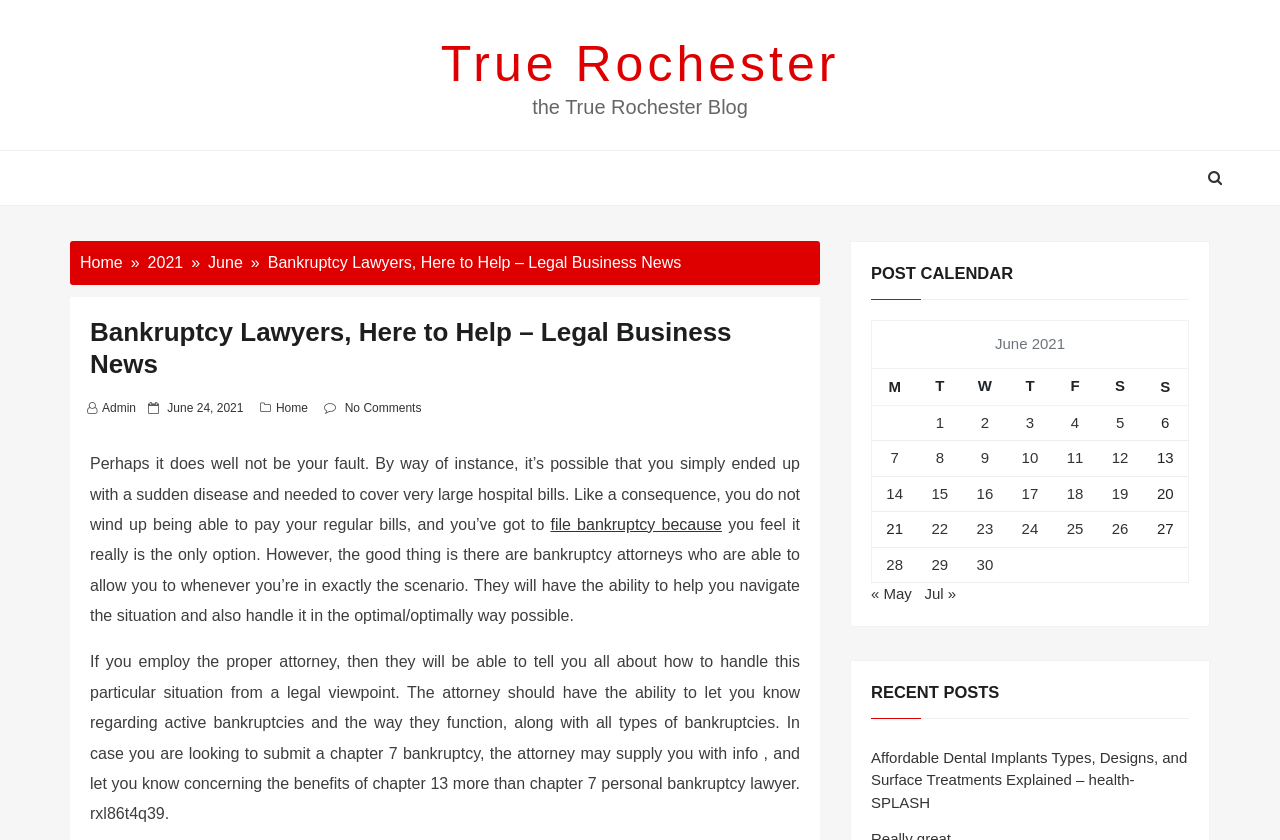Please find the bounding box coordinates of the section that needs to be clicked to achieve this instruction: "read the article 'Bankruptcy Lawyers, Here to Help – Legal Business News'".

[0.07, 0.377, 0.625, 0.453]